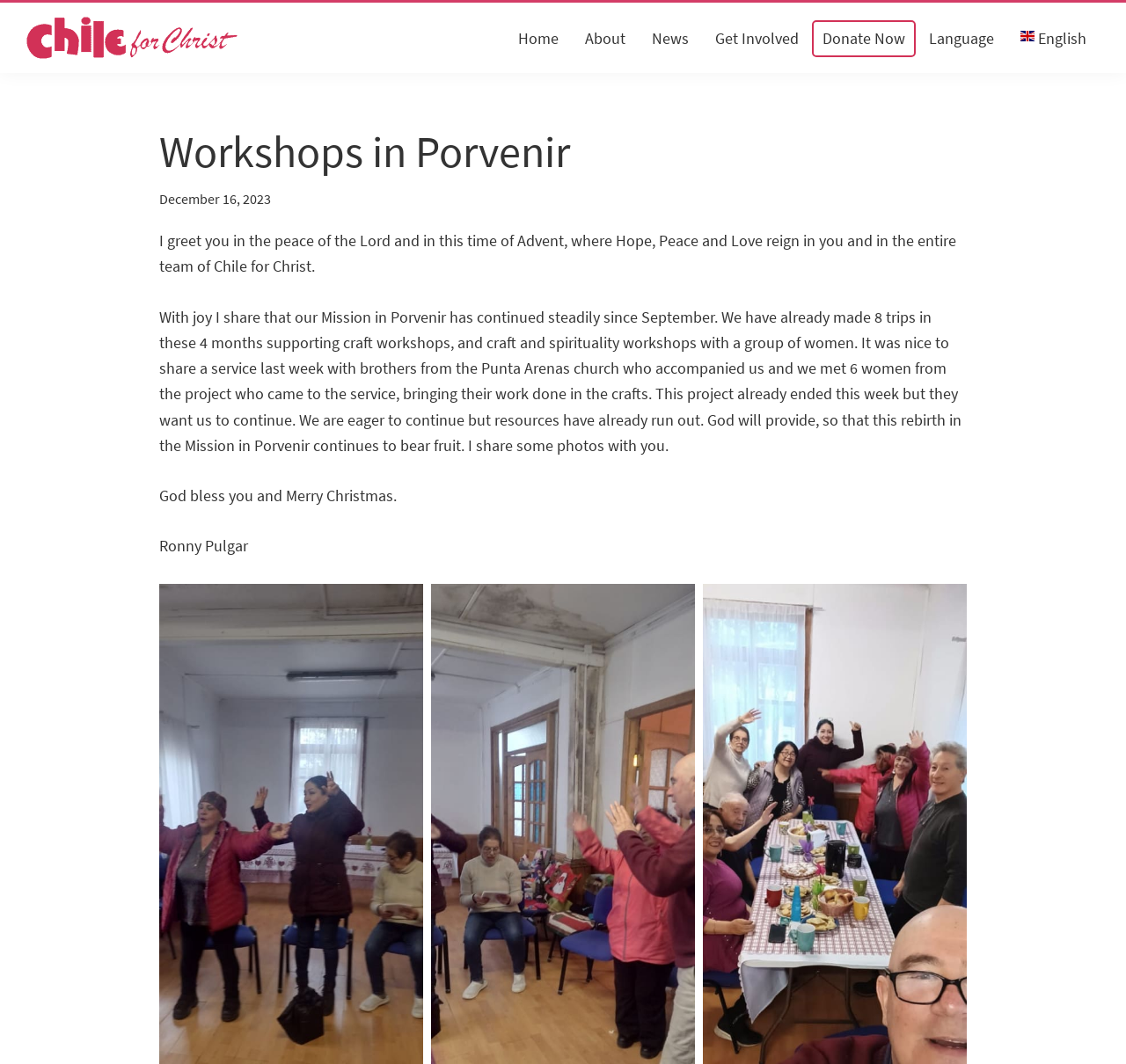Identify the bounding box coordinates for the element you need to click to achieve the following task: "Select the 'en English' language option". The coordinates must be four float values ranging from 0 to 1, formatted as [left, top, right, bottom].

[0.895, 0.019, 0.977, 0.054]